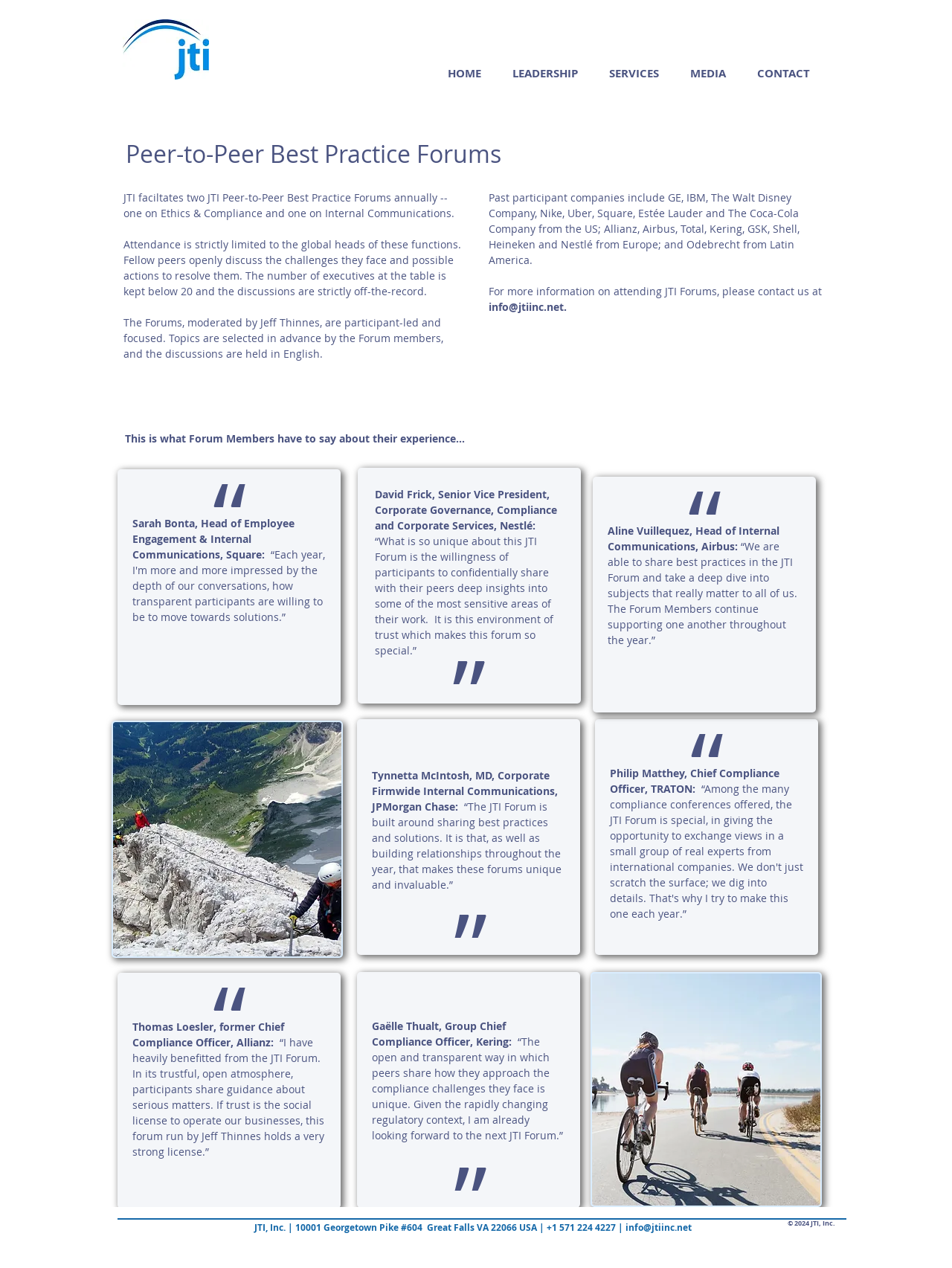What is the name of the company that facilitates two peer-to-peer best practice forums annually?
Please give a detailed and elaborate answer to the question based on the image.

Based on the webpage content, I found that JTI facilitates two peer-to-peer best practice forums annually, one on Ethics & Compliance and one on Internal Communications.